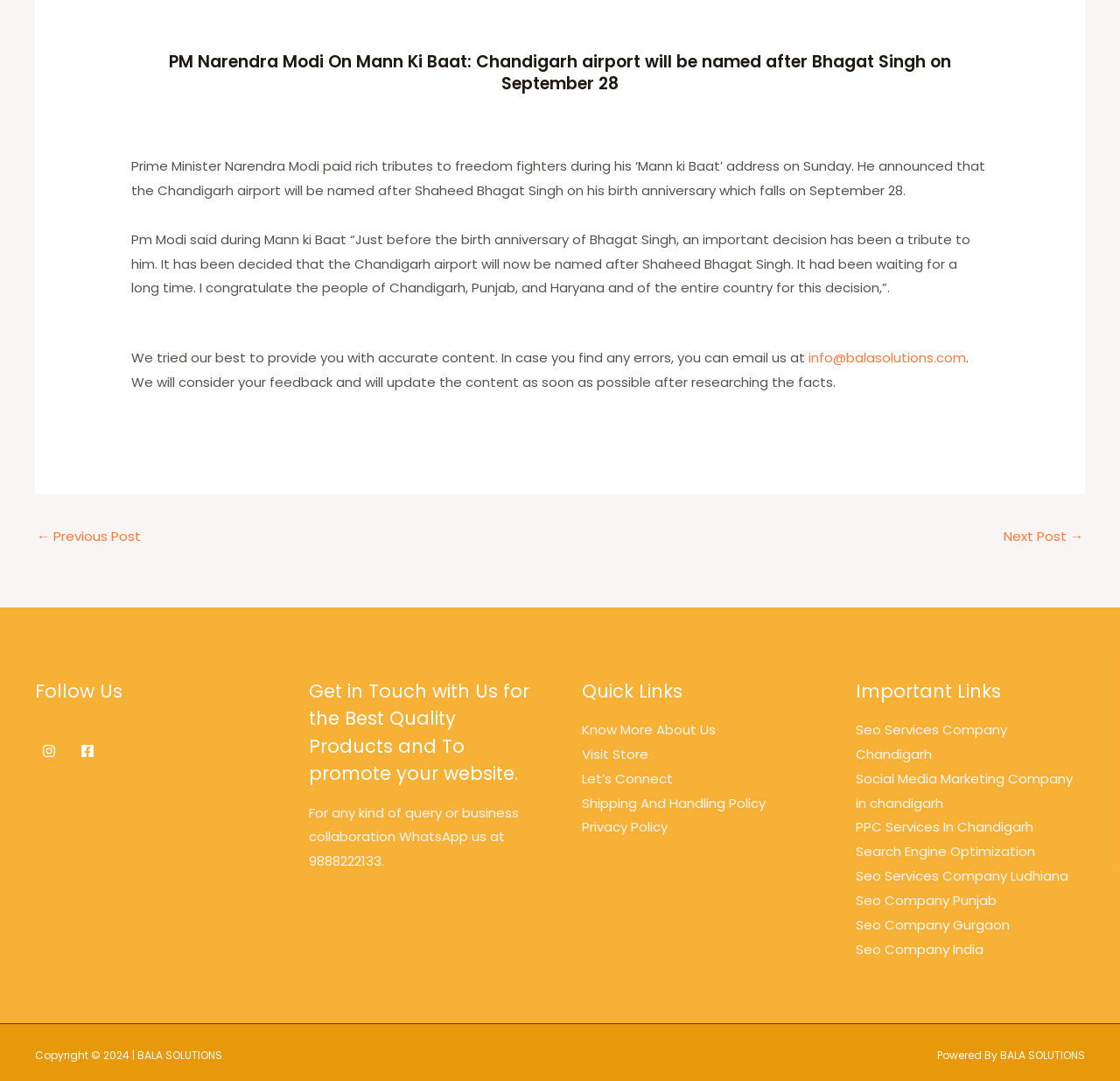Answer briefly with one word or phrase:
How can one contact for query or business collaboration?

WhatsApp 9888222133